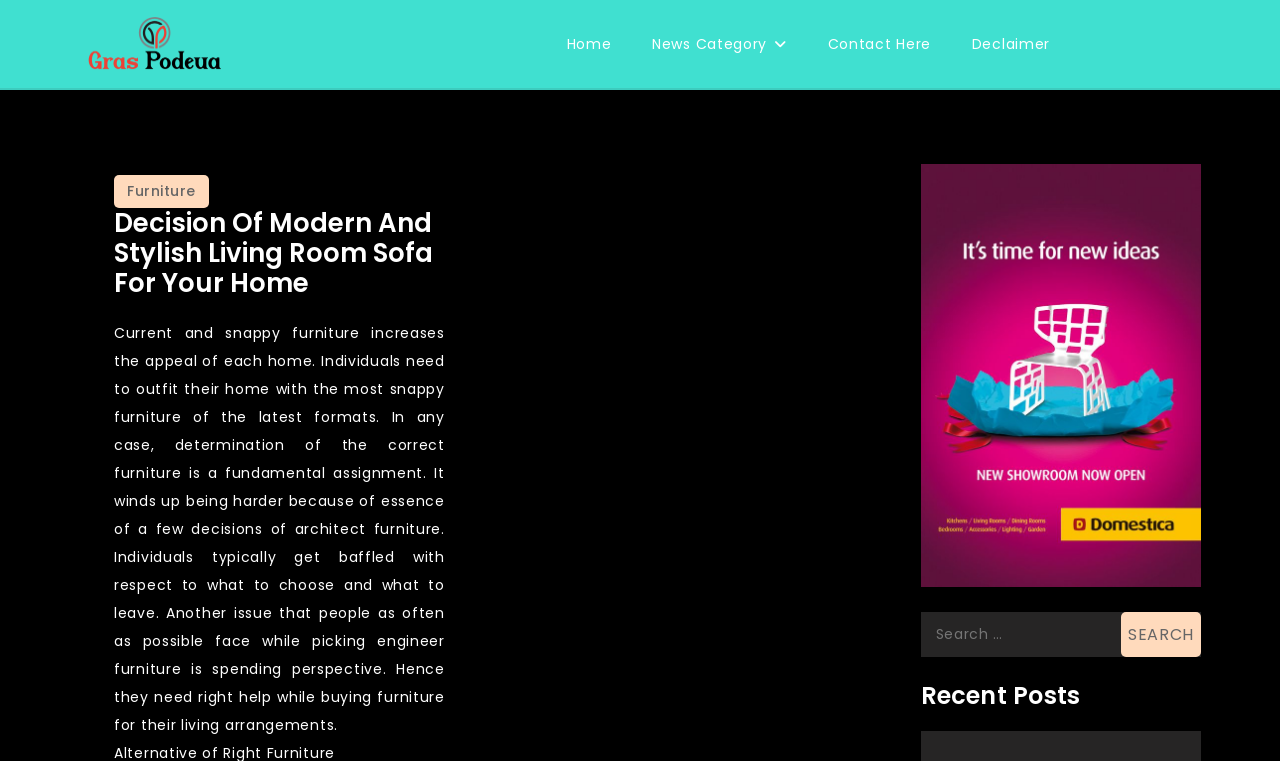Determine the bounding box coordinates of the clickable region to follow the instruction: "View recent posts".

[0.719, 0.896, 0.938, 0.934]